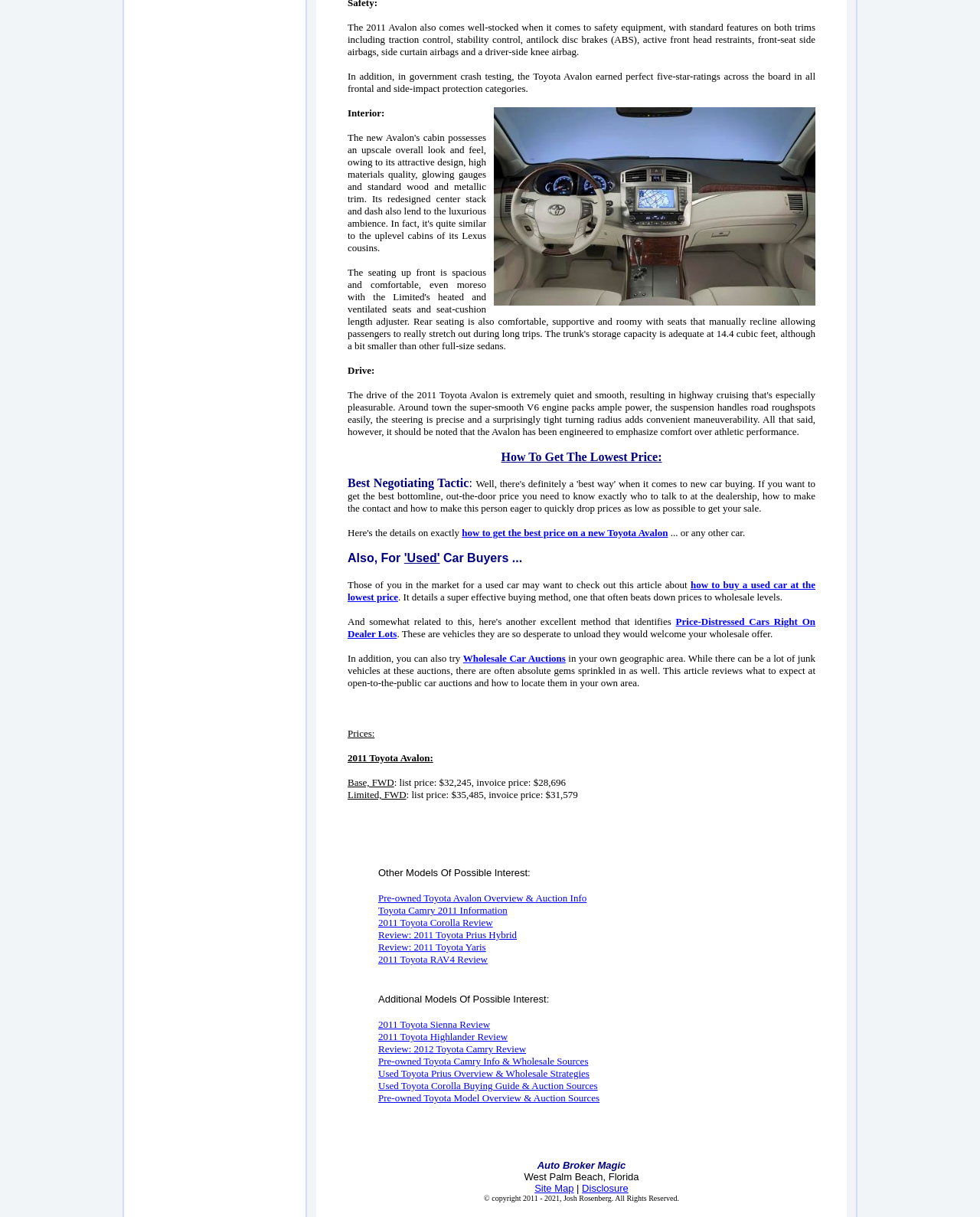Identify the bounding box for the described UI element: "Disclosure".

[0.594, 0.972, 0.641, 0.981]